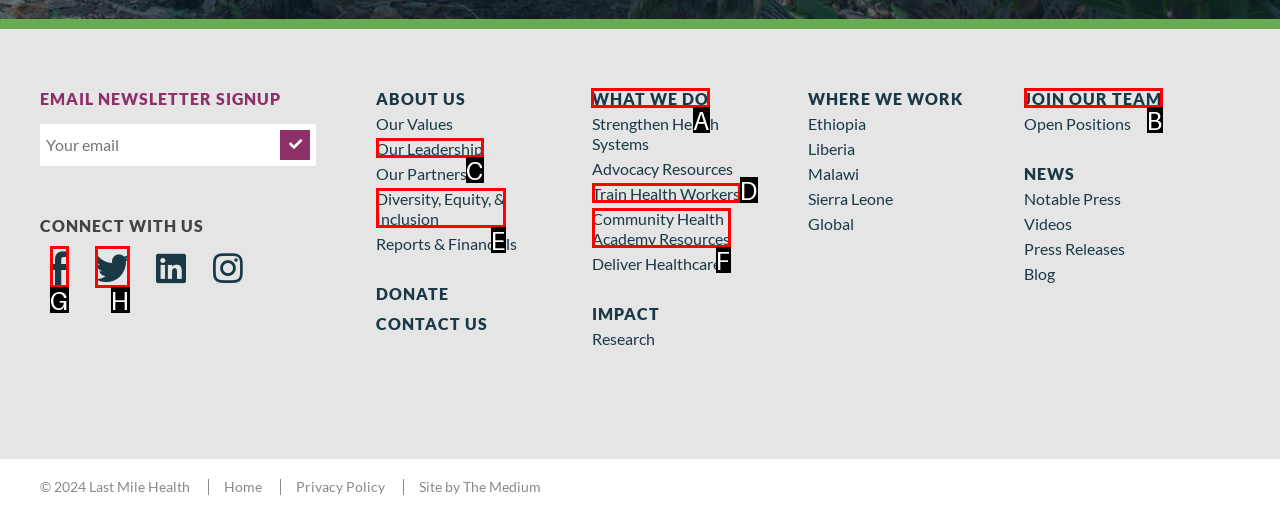To achieve the task: Learn about what we do, which HTML element do you need to click?
Respond with the letter of the correct option from the given choices.

A